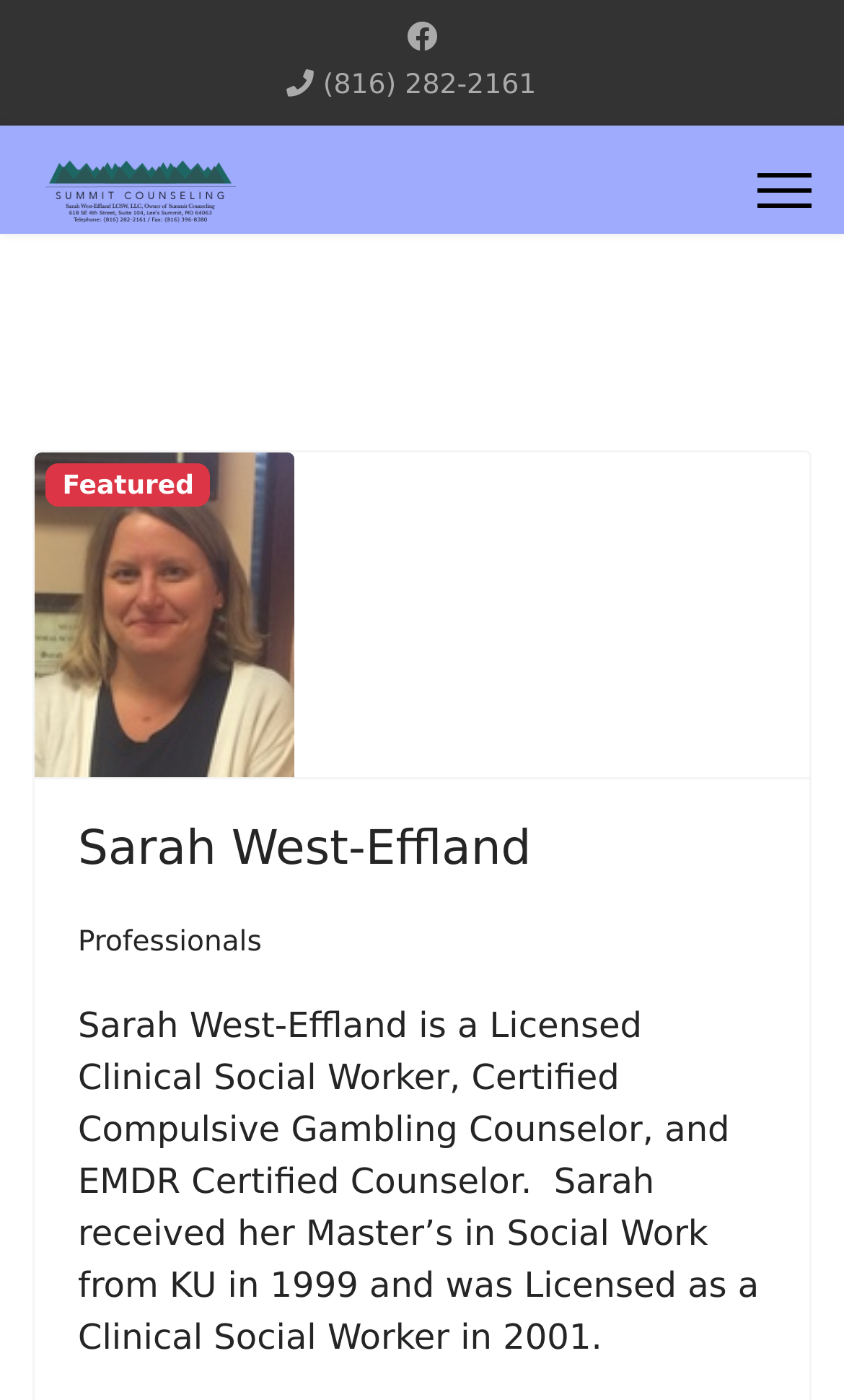Locate and provide the bounding box coordinates for the HTML element that matches this description: "(816) 282-2161".

[0.383, 0.048, 0.635, 0.071]